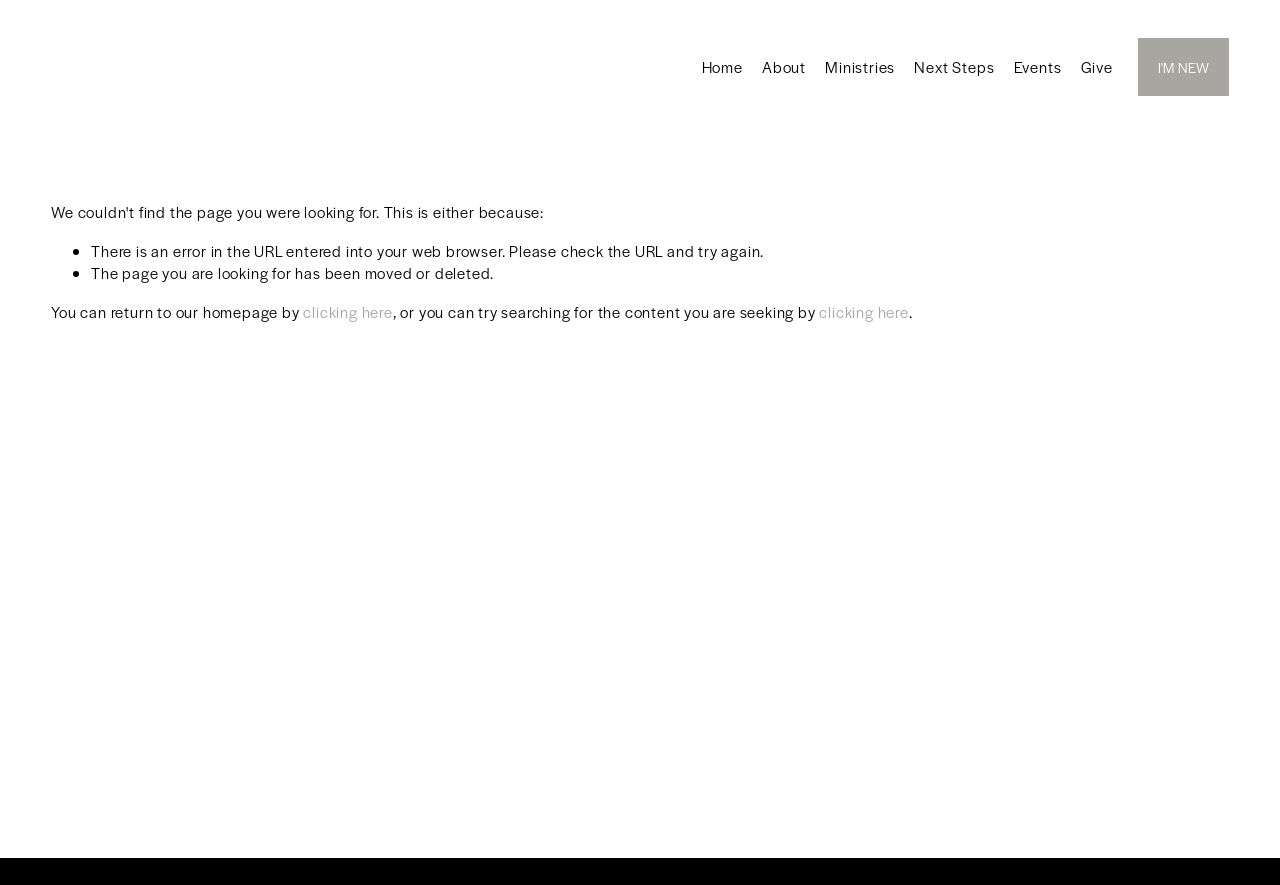Bounding box coordinates are specified in the format (top-left x, top-left y, bottom-right x, bottom-right y). All values are floating point numbers bounded between 0 and 1. Please provide the bounding box coordinate of the region this sentence describes: Our Team

[0.473, 0.126, 0.63, 0.153]